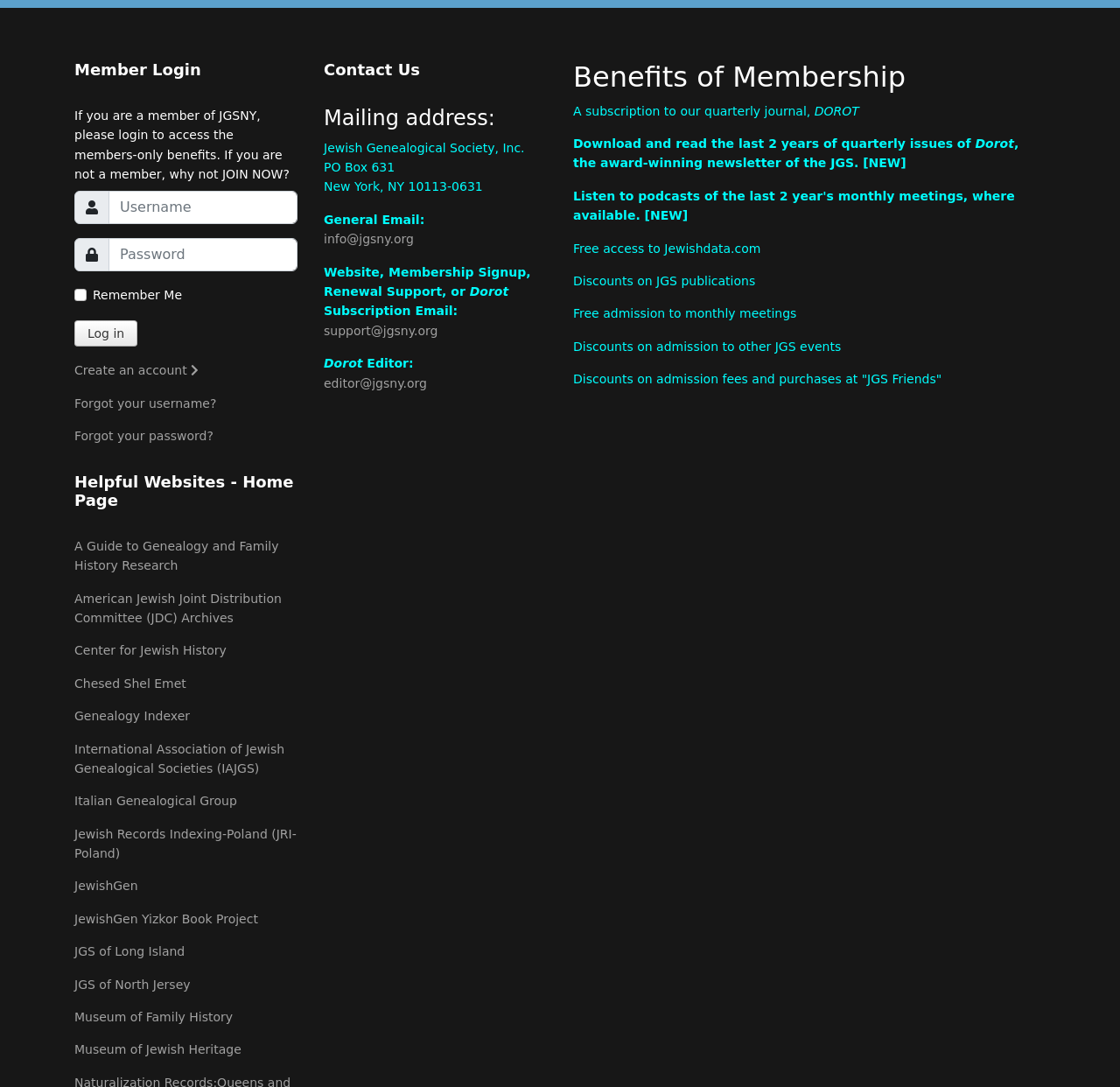Respond with a single word or short phrase to the following question: 
What is the name of the quarterly journal mentioned on the webpage?

DOROT